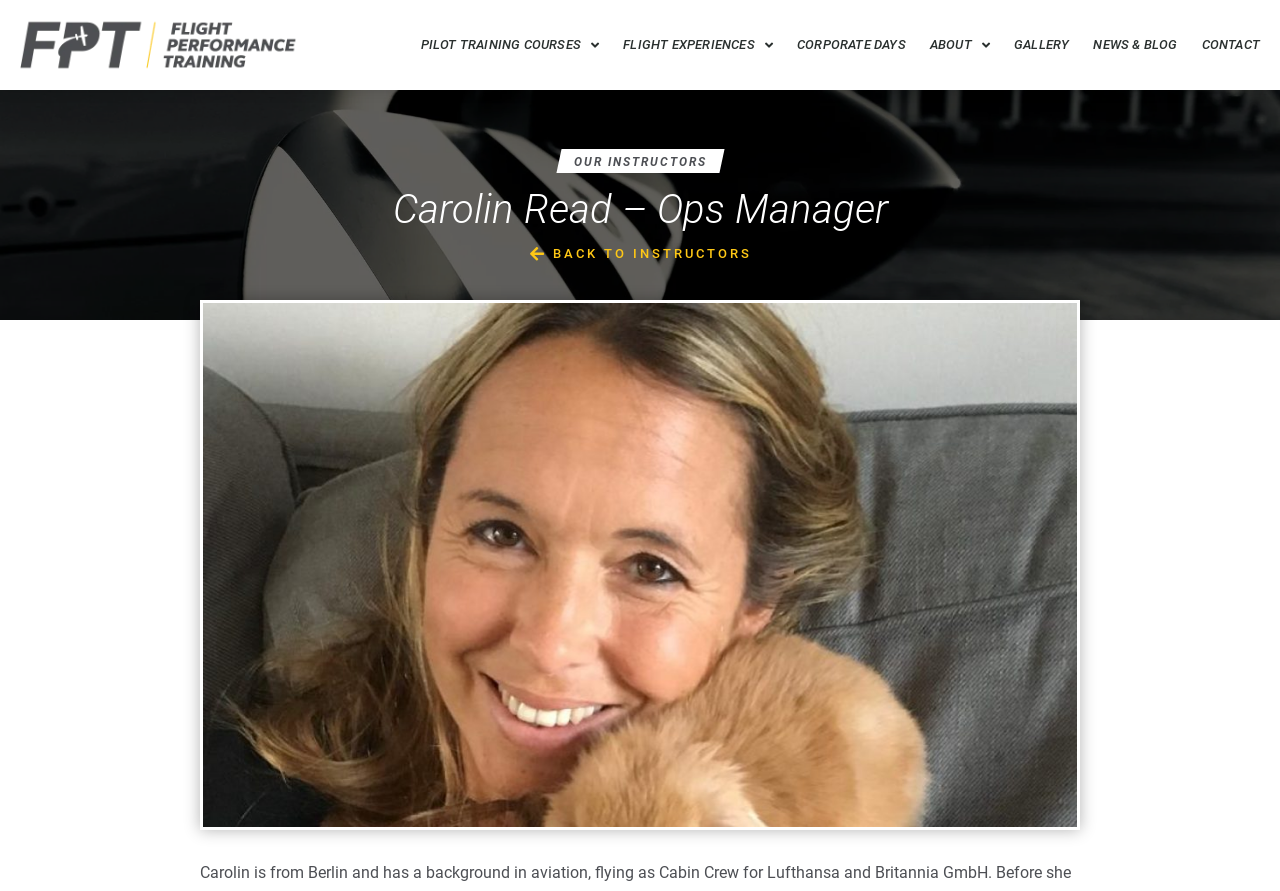Could you provide the bounding box coordinates for the portion of the screen to click to complete this instruction: "Contact Carolin"?

[0.939, 0.028, 0.984, 0.073]